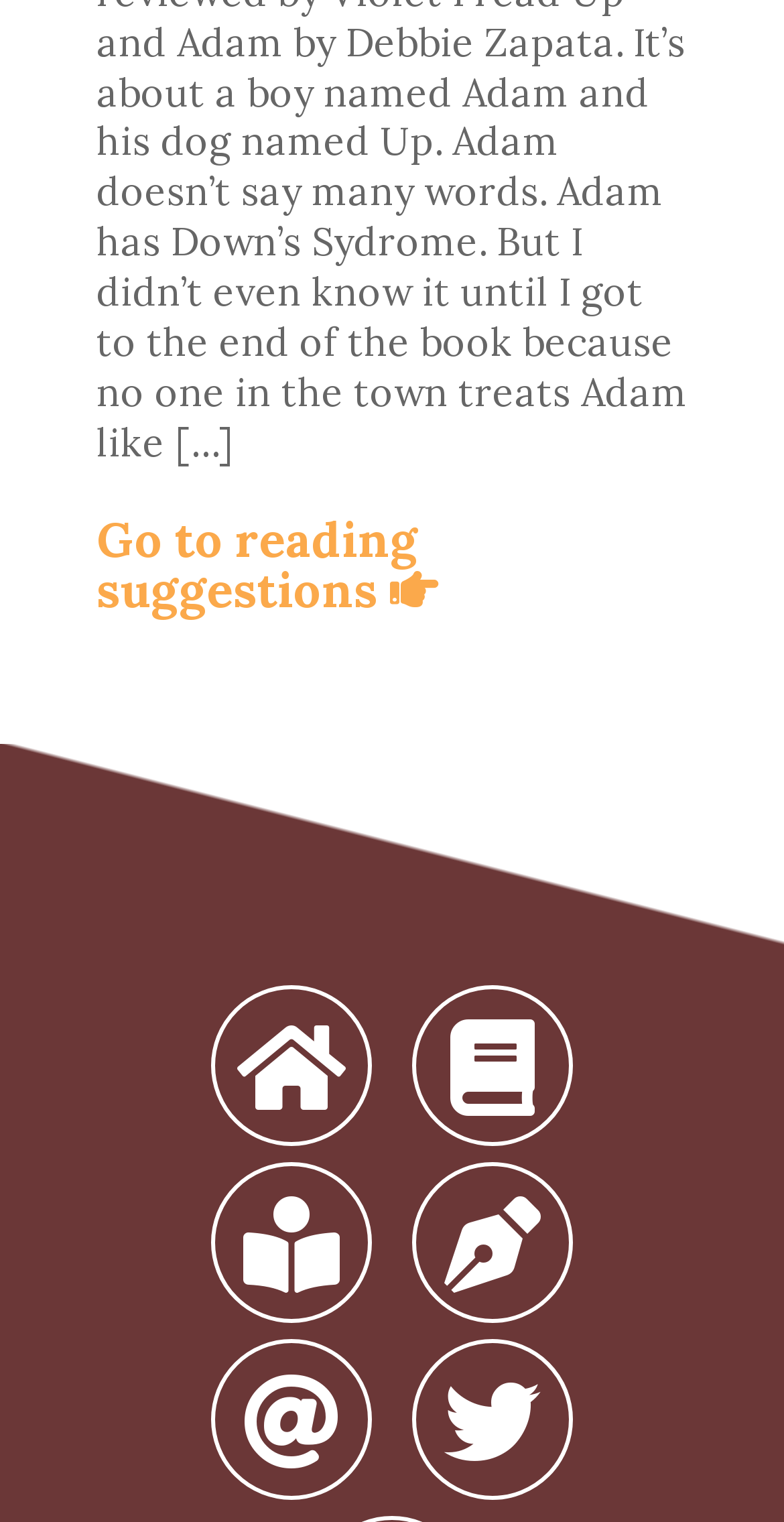Use one word or a short phrase to answer the question provided: 
What is the first button on the top left?

Go to Home Page